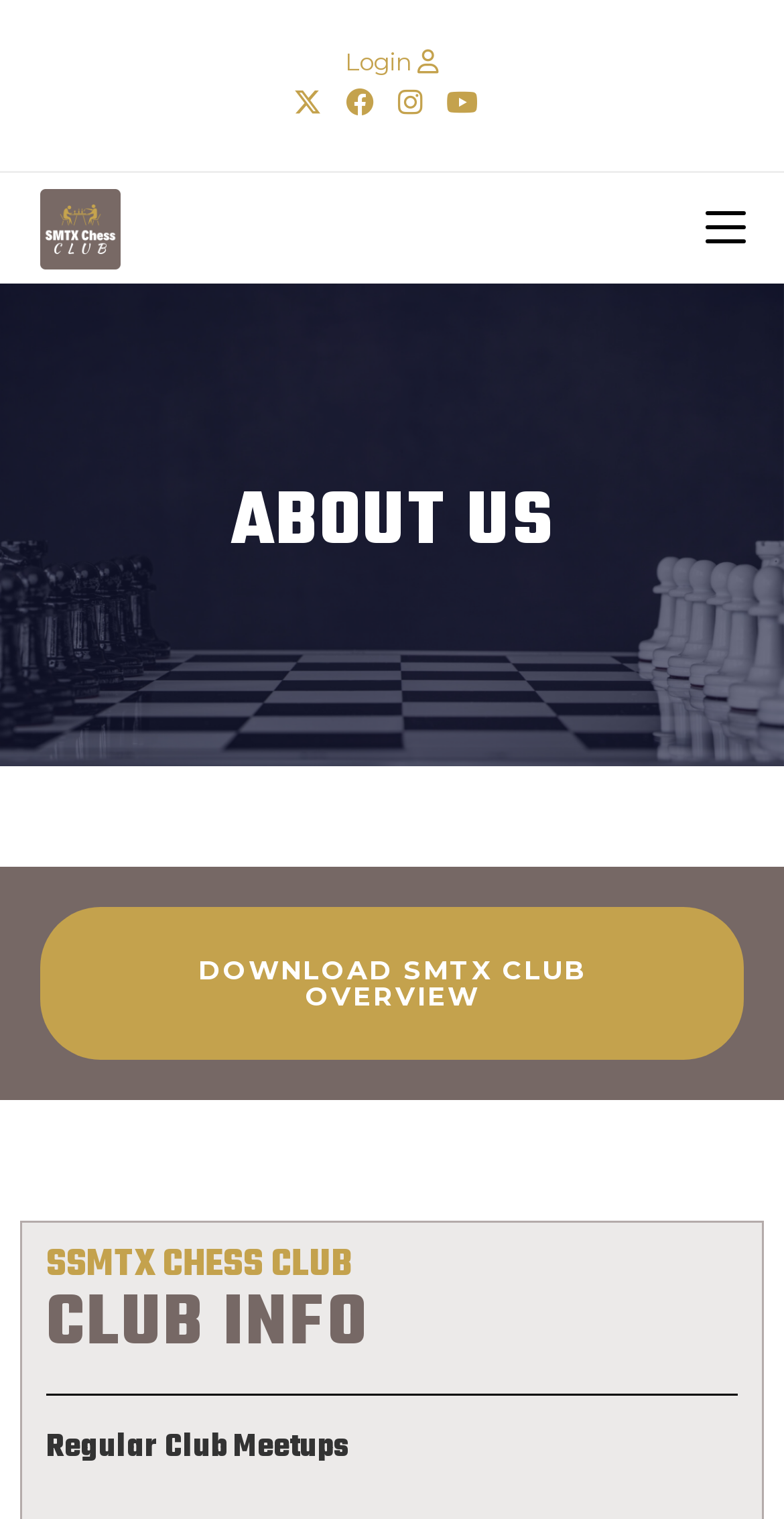Locate the bounding box of the UI element with the following description: "aria-label="Mobile Menu"".

[0.899, 0.114, 0.95, 0.187]